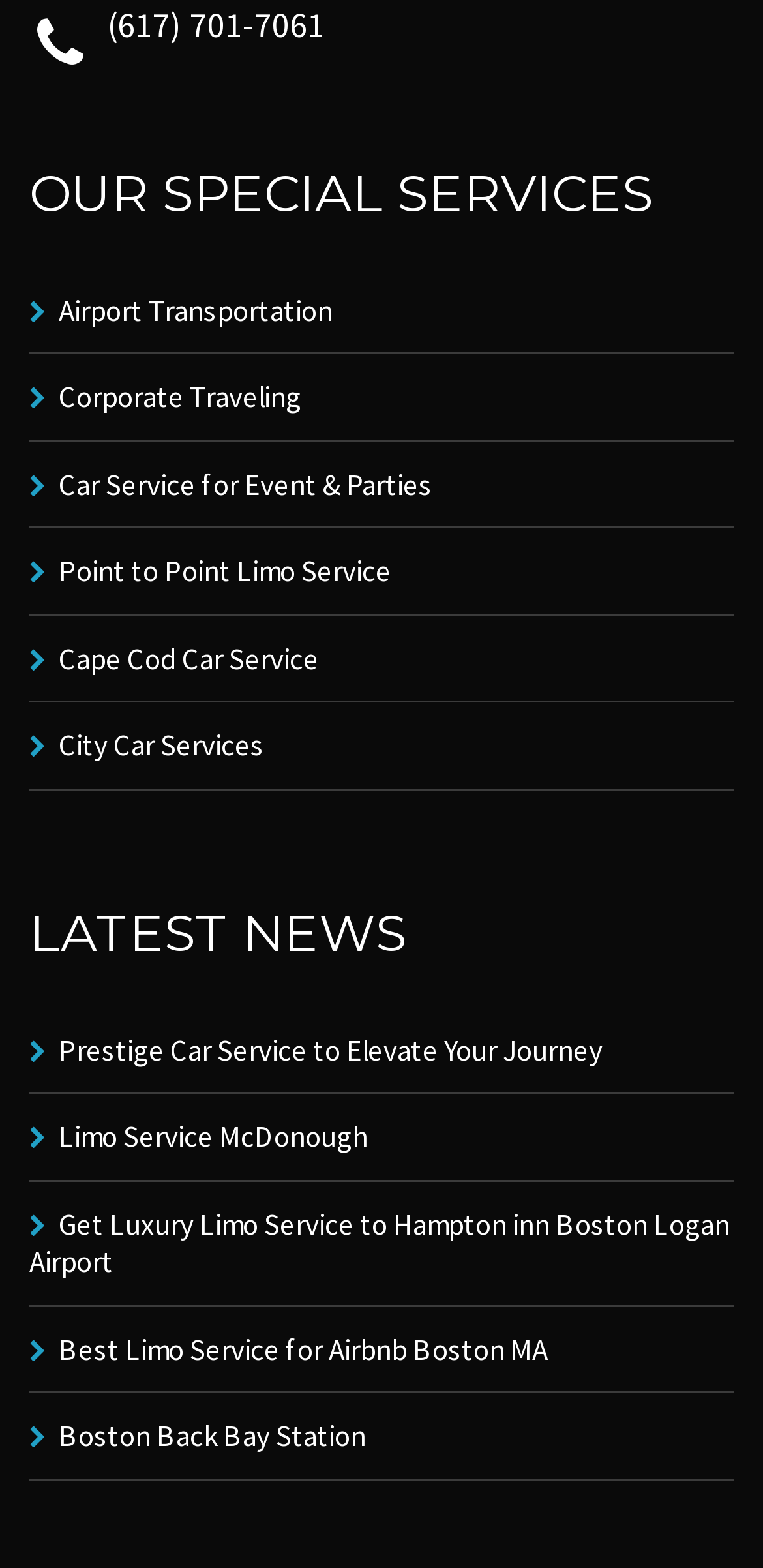Using the format (top-left x, top-left y, bottom-right x, bottom-right y), provide the bounding box coordinates for the described UI element. All values should be floating point numbers between 0 and 1: City Car Services

[0.077, 0.463, 0.346, 0.487]